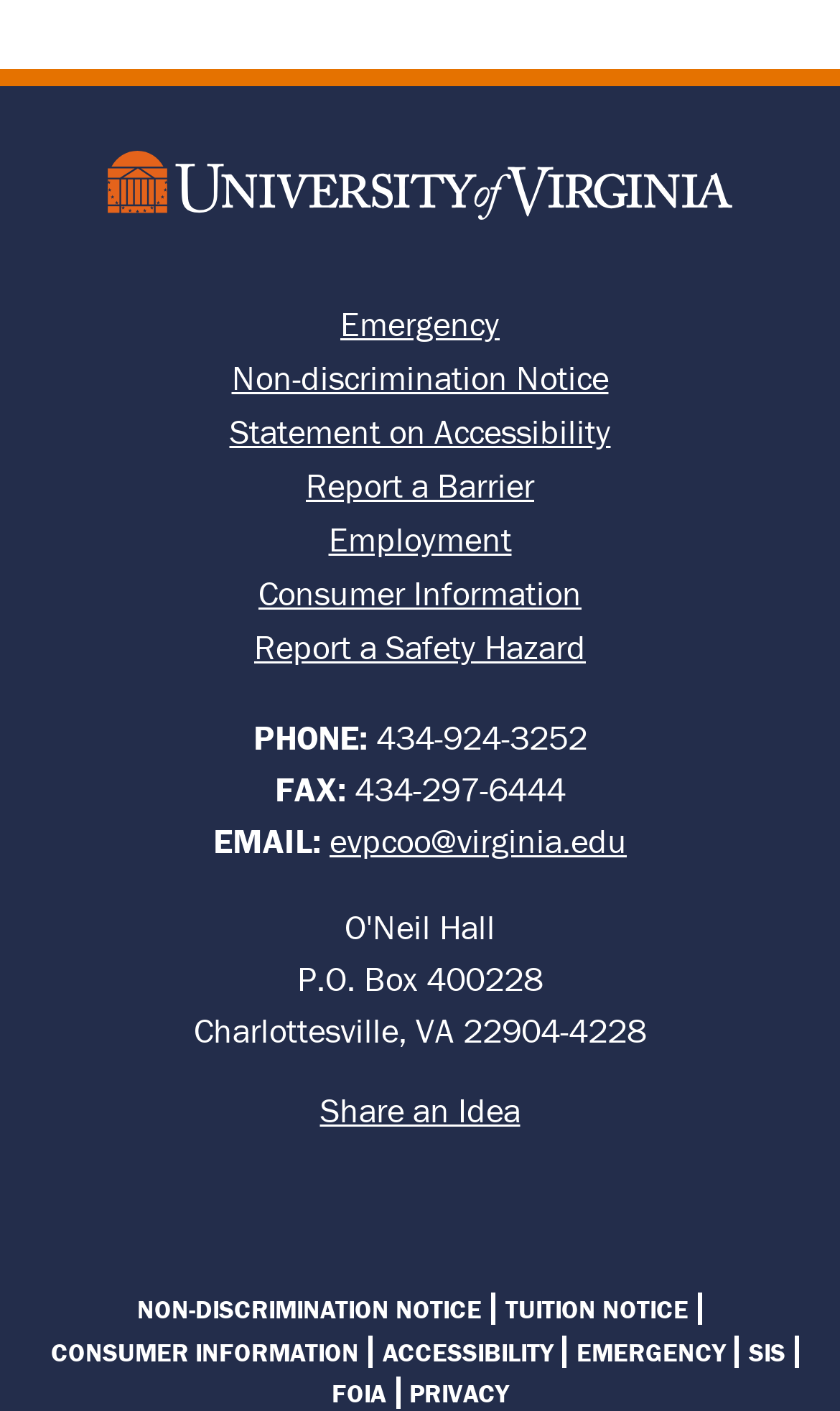Give a one-word or short-phrase answer to the following question: 
What is the address to send mail to?

P.O. Box 400228